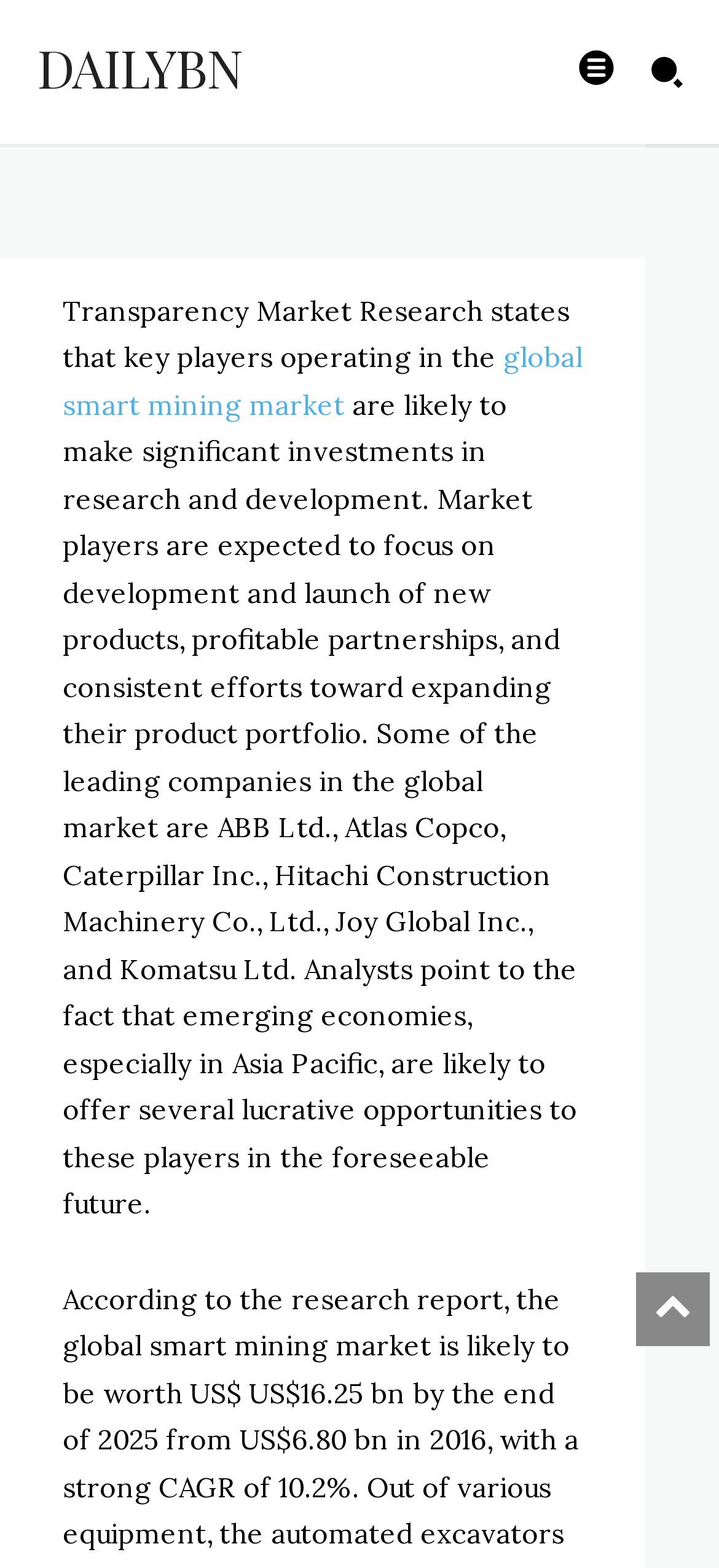Answer the question briefly using a single word or phrase: 
What is the name of the research firm mentioned in the article?

Transparency Market Research